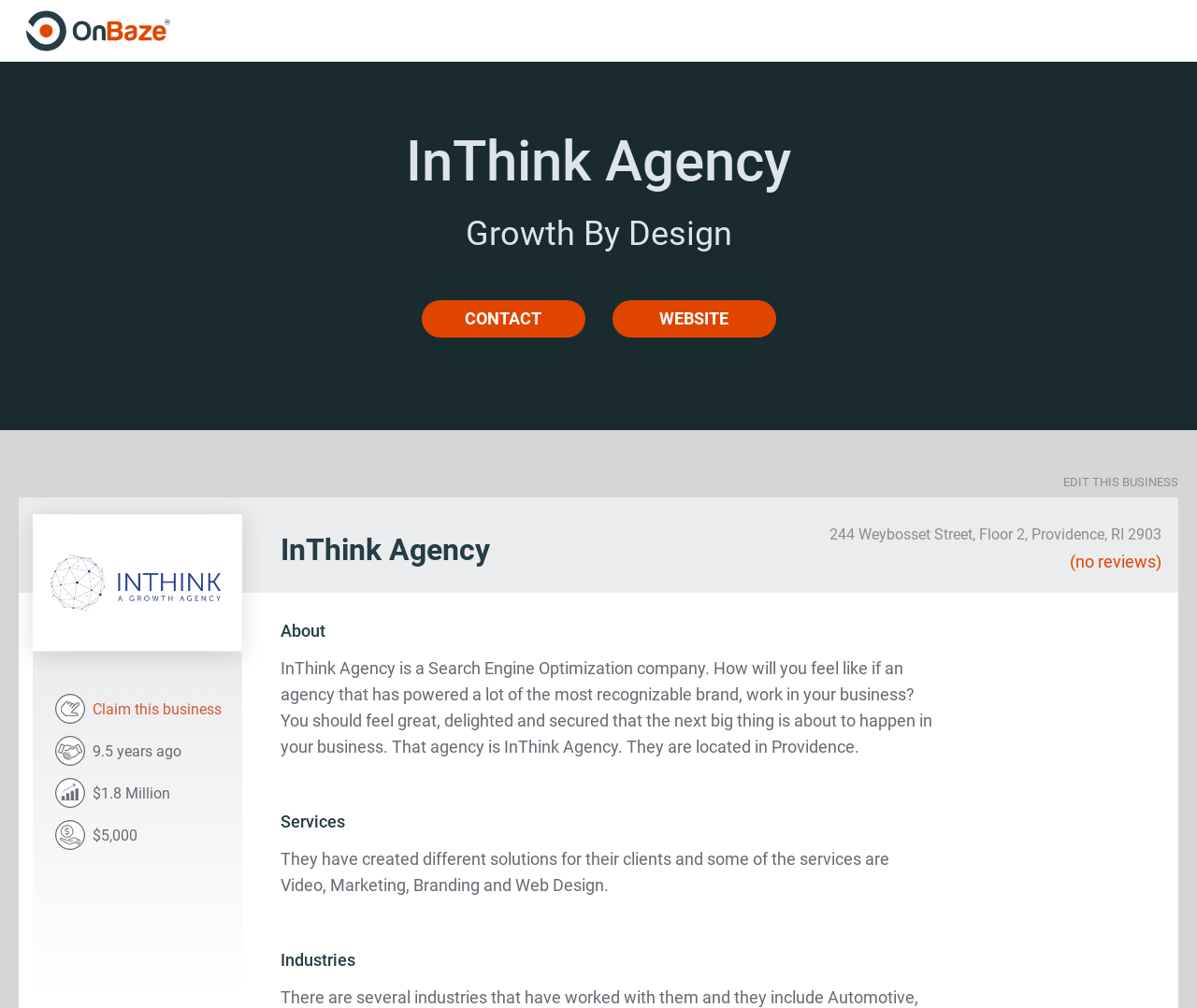What is the name of the agency?
Look at the image and respond with a one-word or short-phrase answer.

InThink Agency